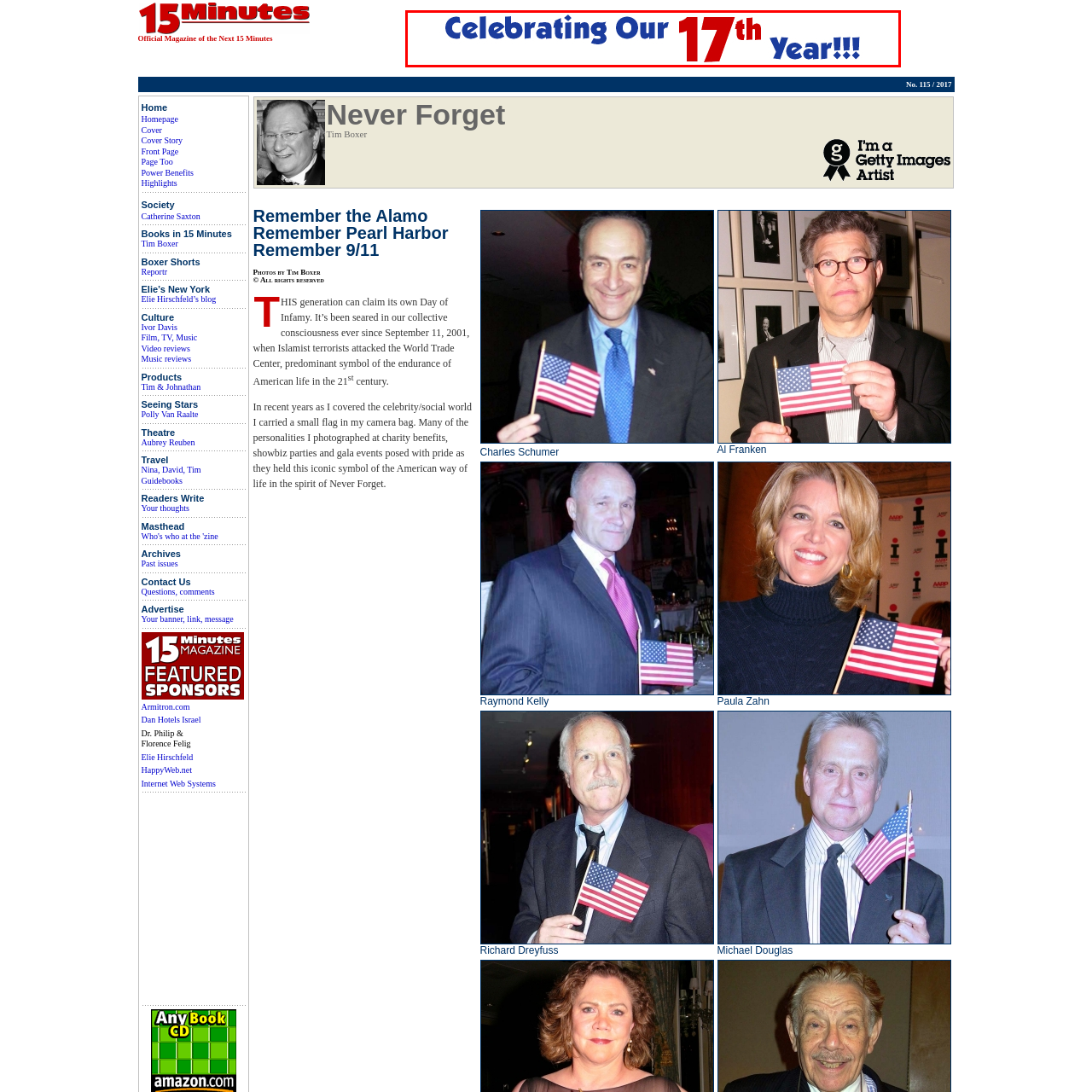Pay attention to the image encased in the red boundary and reply to the question using a single word or phrase:
What color is the '17th' highlighted in?

Vivid red